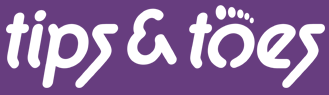What is the likely focus of the 'Tips & Toes' brand?
Based on the image, answer the question with a single word or brief phrase.

Beauty or personal care